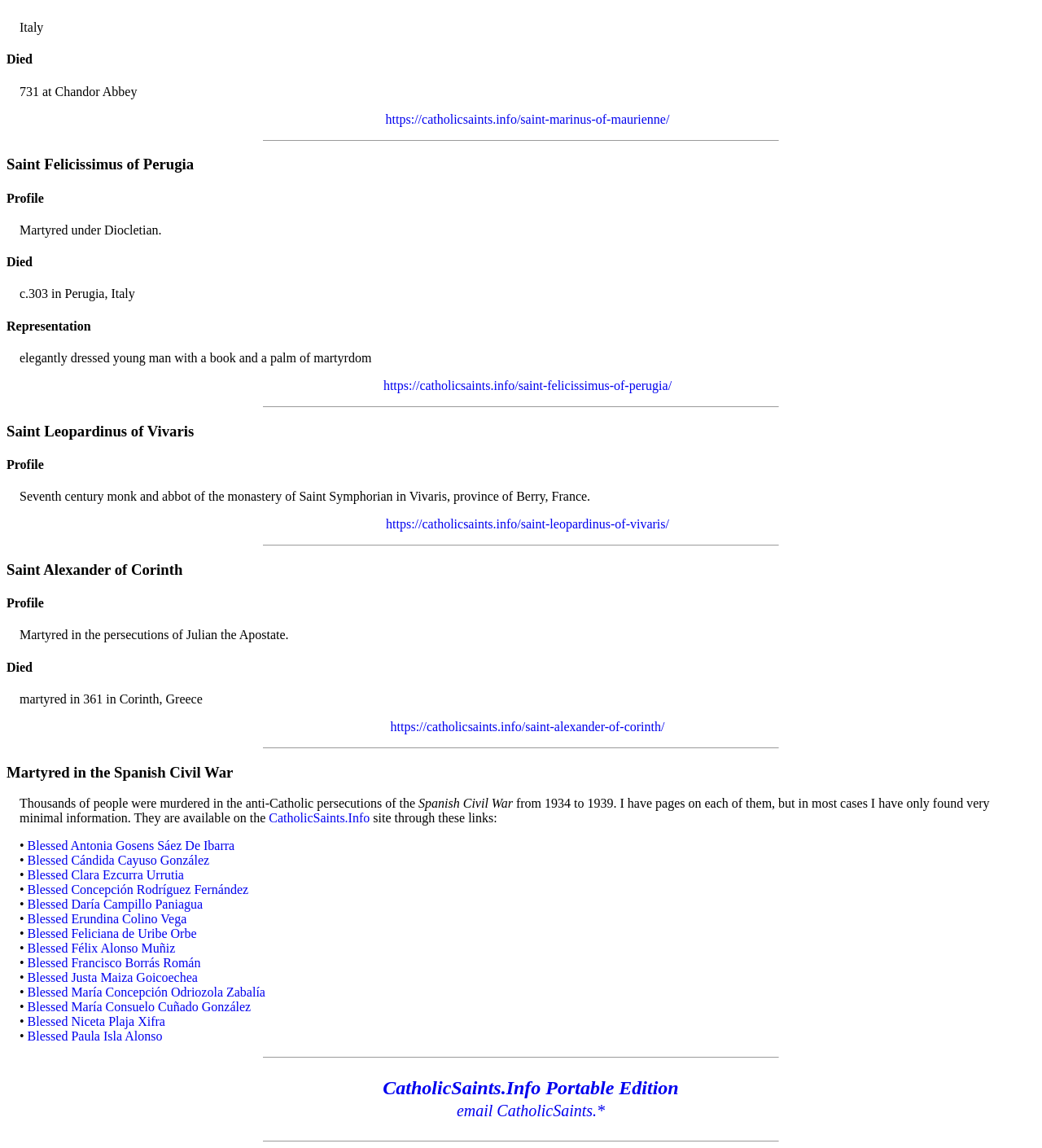Highlight the bounding box coordinates of the element that should be clicked to carry out the following instruction: "Learn about Saint Alexander of Corinth". The coordinates must be given as four float numbers ranging from 0 to 1, i.e., [left, top, right, bottom].

[0.375, 0.627, 0.638, 0.639]